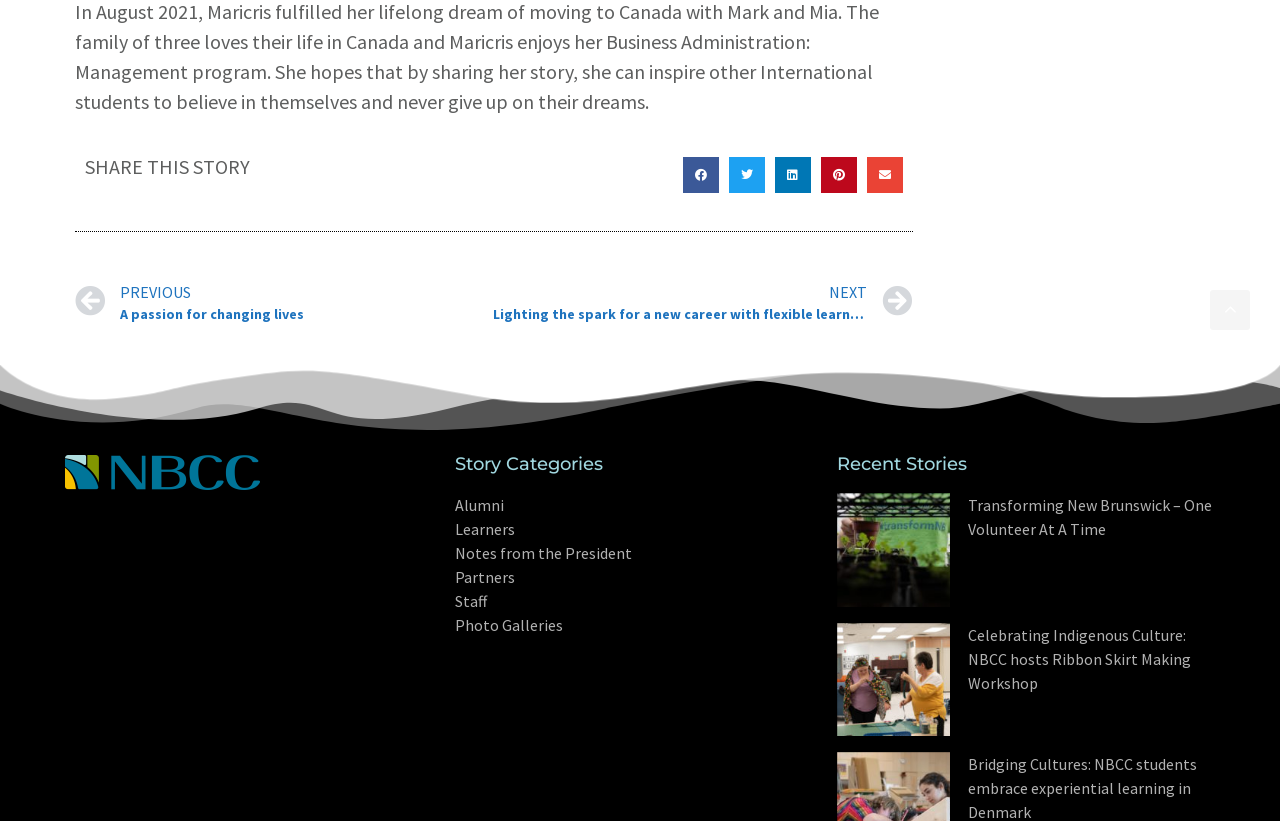What is the name of the institution associated with this webpage?
Answer the question with as much detail as you can, using the image as a reference.

I looked at the image at the top of the page and found that it is an image of the 'NBCC' logo, which suggests that this webpage is associated with the New Brunswick Community College.